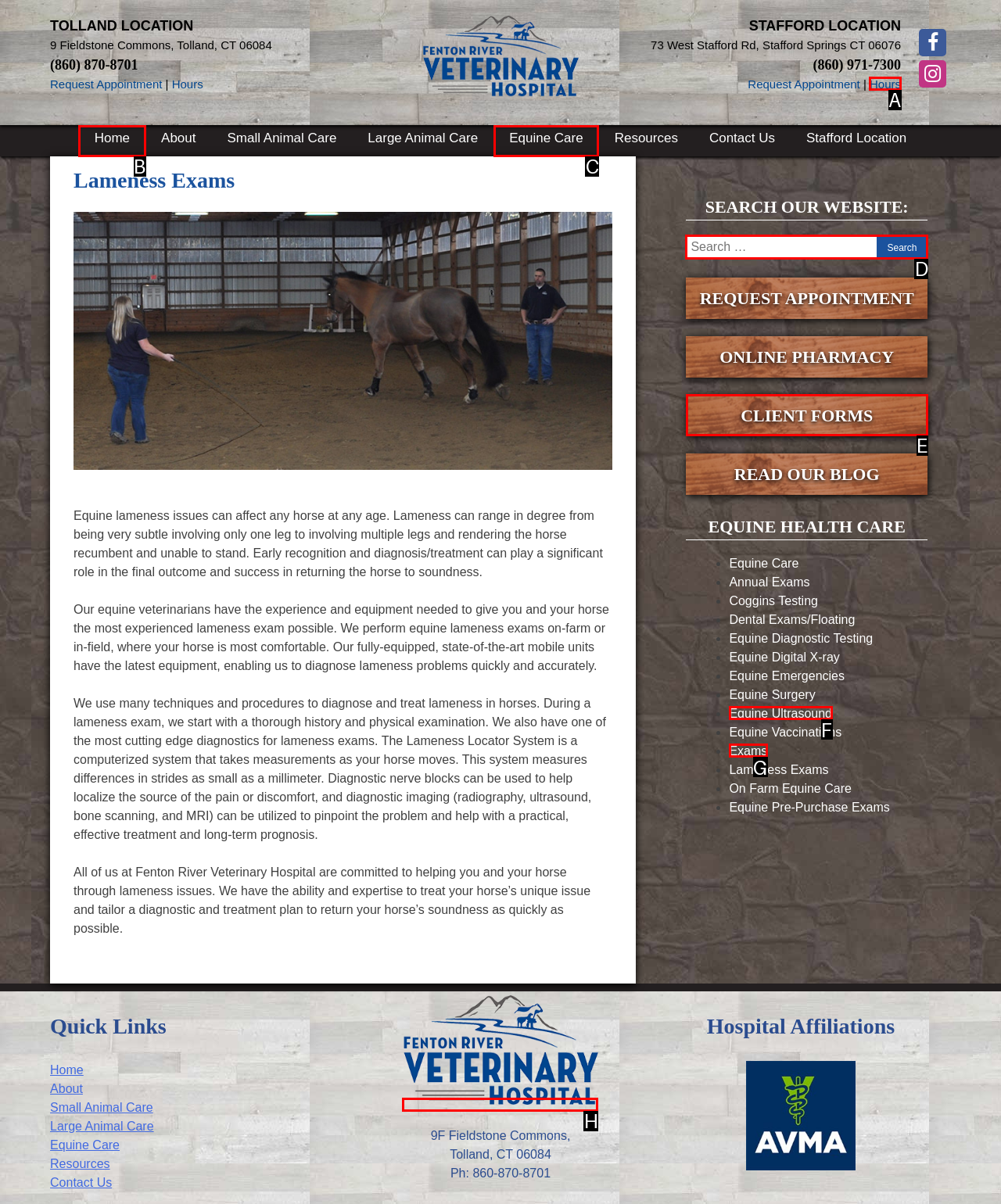Choose the HTML element that should be clicked to achieve this task: Search for something on the website
Respond with the letter of the correct choice.

D